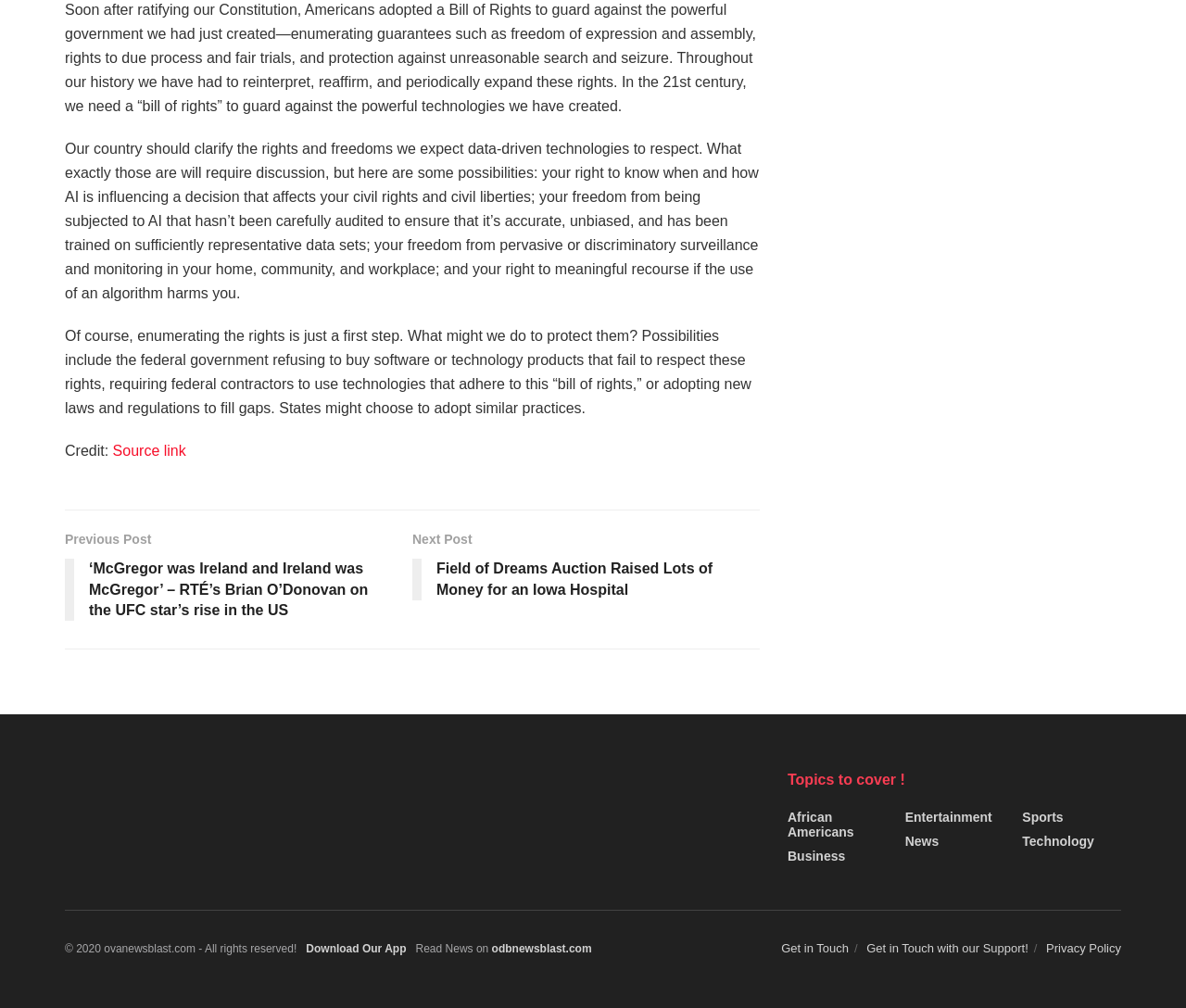Using the information in the image, could you please answer the following question in detail:
How many links are there in the footer section?

In the footer section, there are five links: 'Get in Touch', 'Get in Touch with our Support!', 'Privacy Policy', 'Download Our App', and 'odbnewsblast.com'.